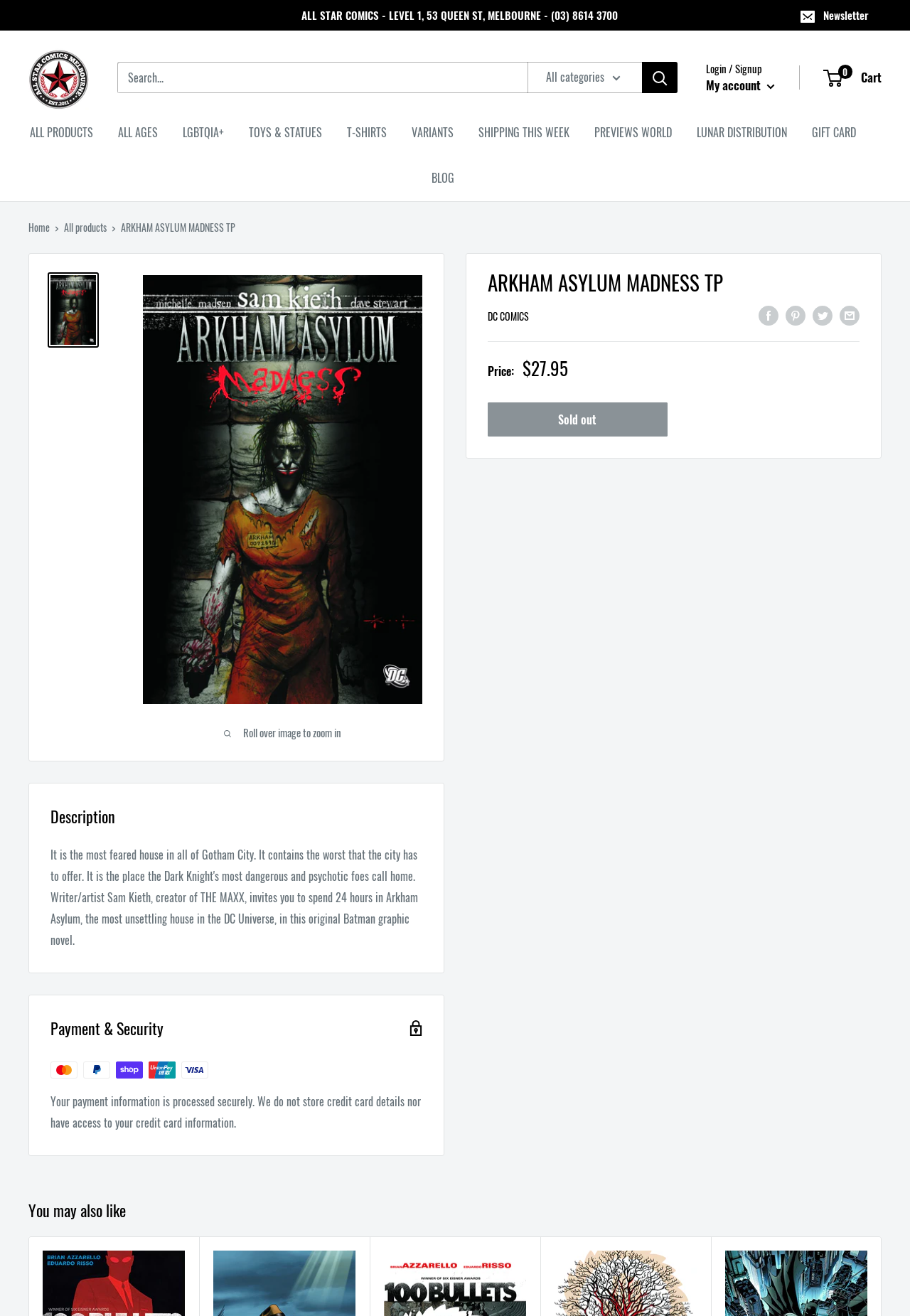Use a single word or phrase to respond to the question:
What is the price of the product?

$27.95